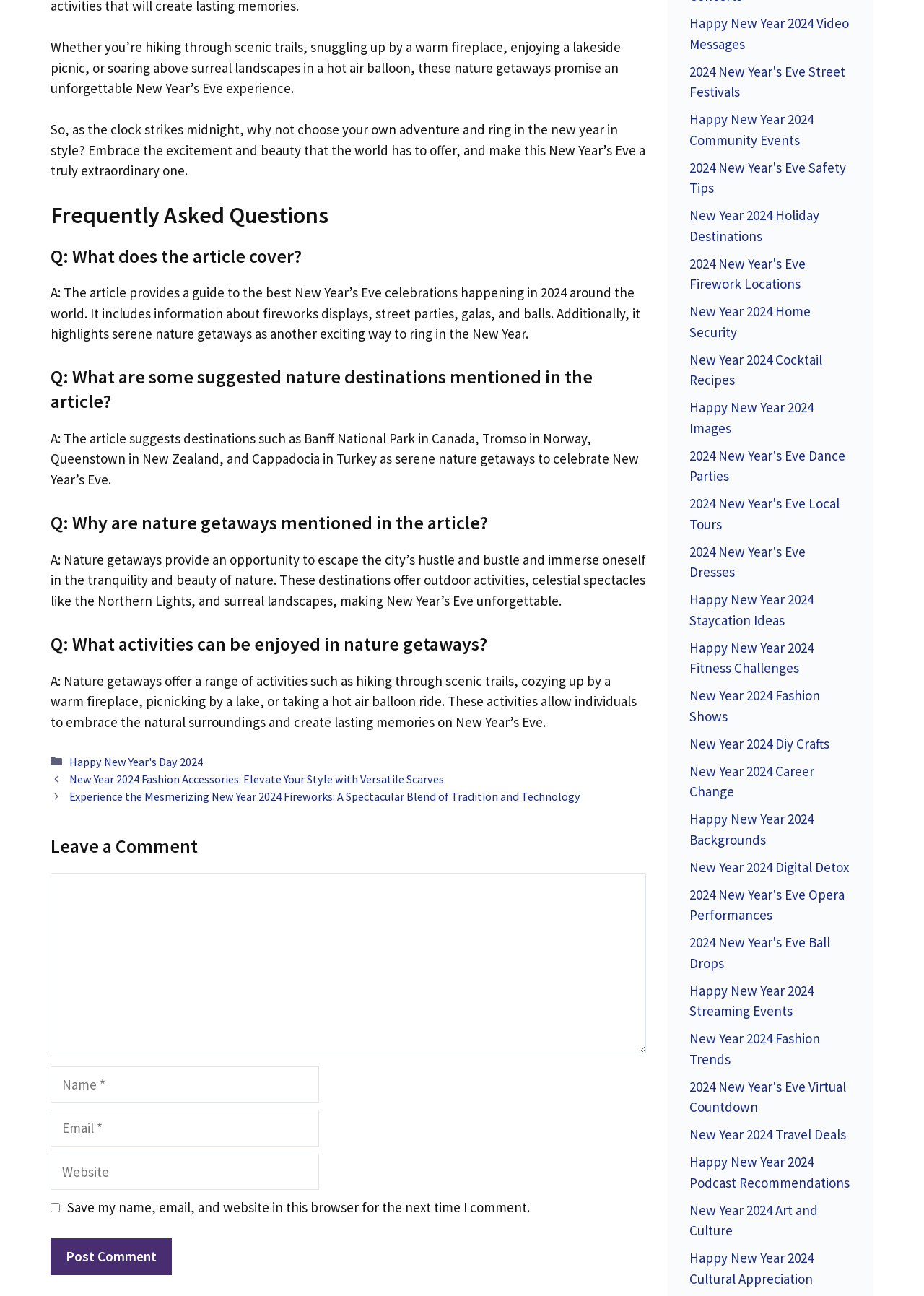Please examine the image and answer the question with a detailed explanation:
What type of activities can be enjoyed in nature getaways?

The type of activities that can be enjoyed in nature getaways can be inferred from the static text element 'A: Nature getaways offer a range of activities such as hiking through scenic trails, cozying up by a warm fireplace, picnicking by a lake, or taking a hot air balloon ride. These activities allow individuals to embrace the natural surroundings and create lasting memories on New Year’s Eve.'.